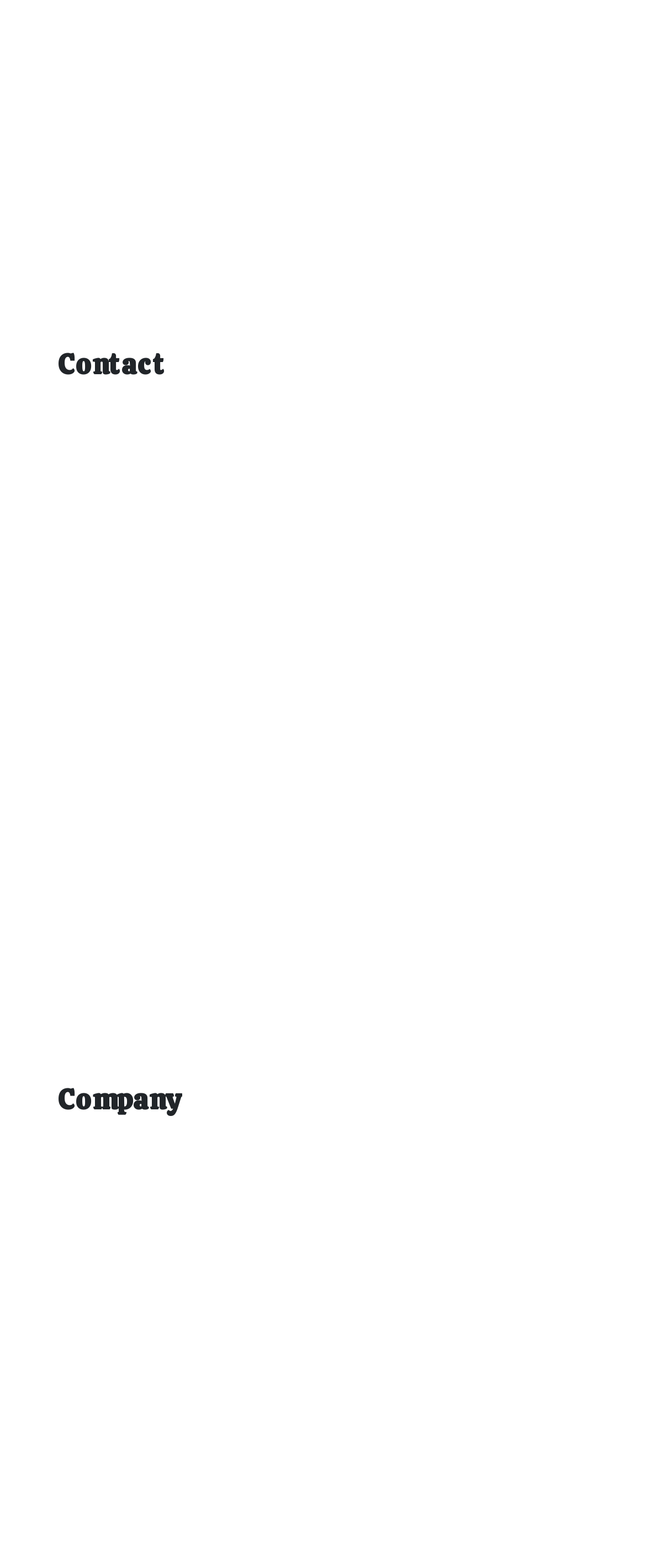How many links are under the 'Company' heading?
Provide a fully detailed and comprehensive answer to the question.

I counted the links under the 'Company' heading, which are 'About Mackin', 'eMackin Newsletter', 'Testimonials', 'Conferences', and 'Latest News', and there are 5 links in total.